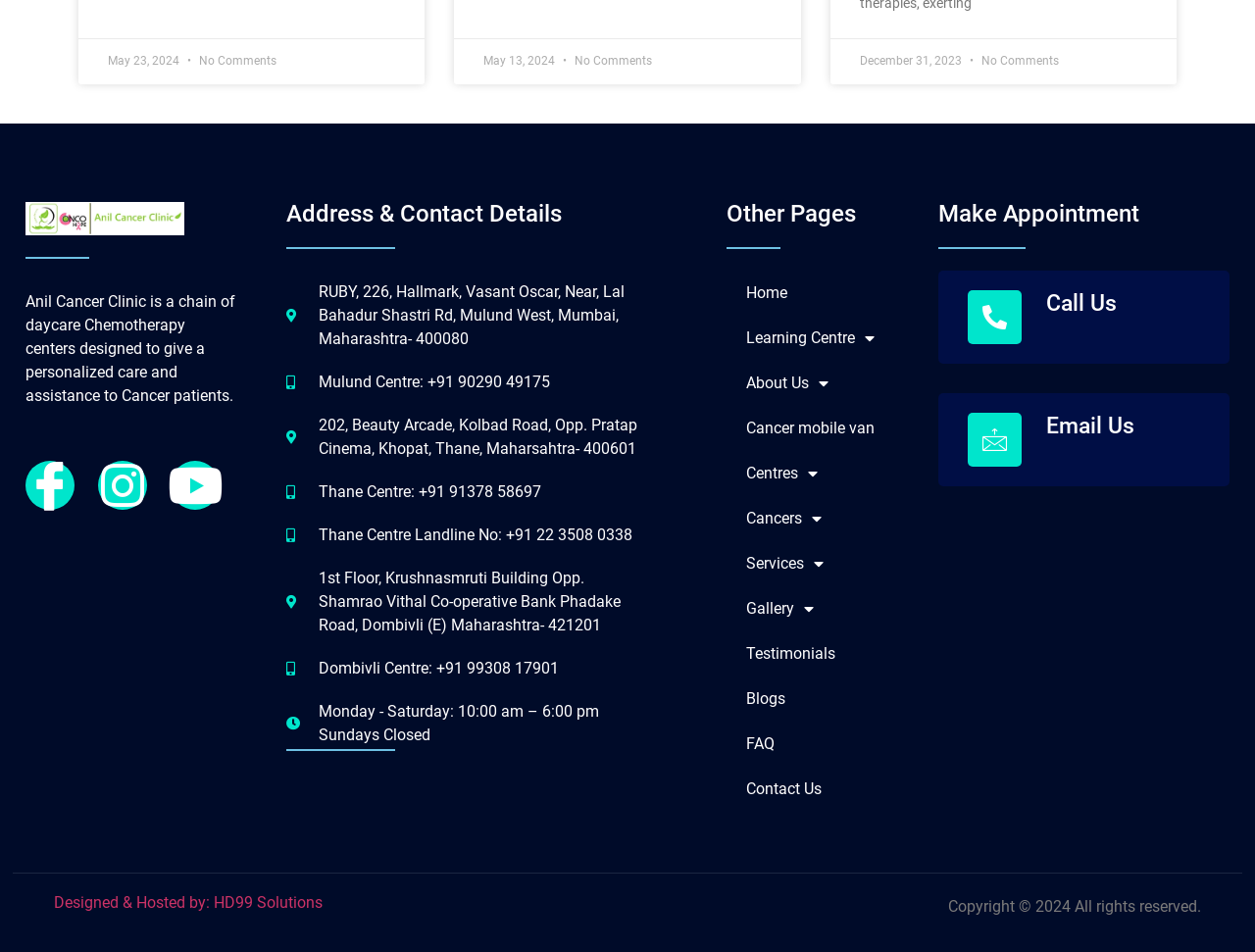Provide the bounding box coordinates for the UI element that is described by this text: "Thane Centre: +91 91378 58697". The coordinates should be in the form of four float numbers between 0 and 1: [left, top, right, bottom].

[0.228, 0.504, 0.516, 0.529]